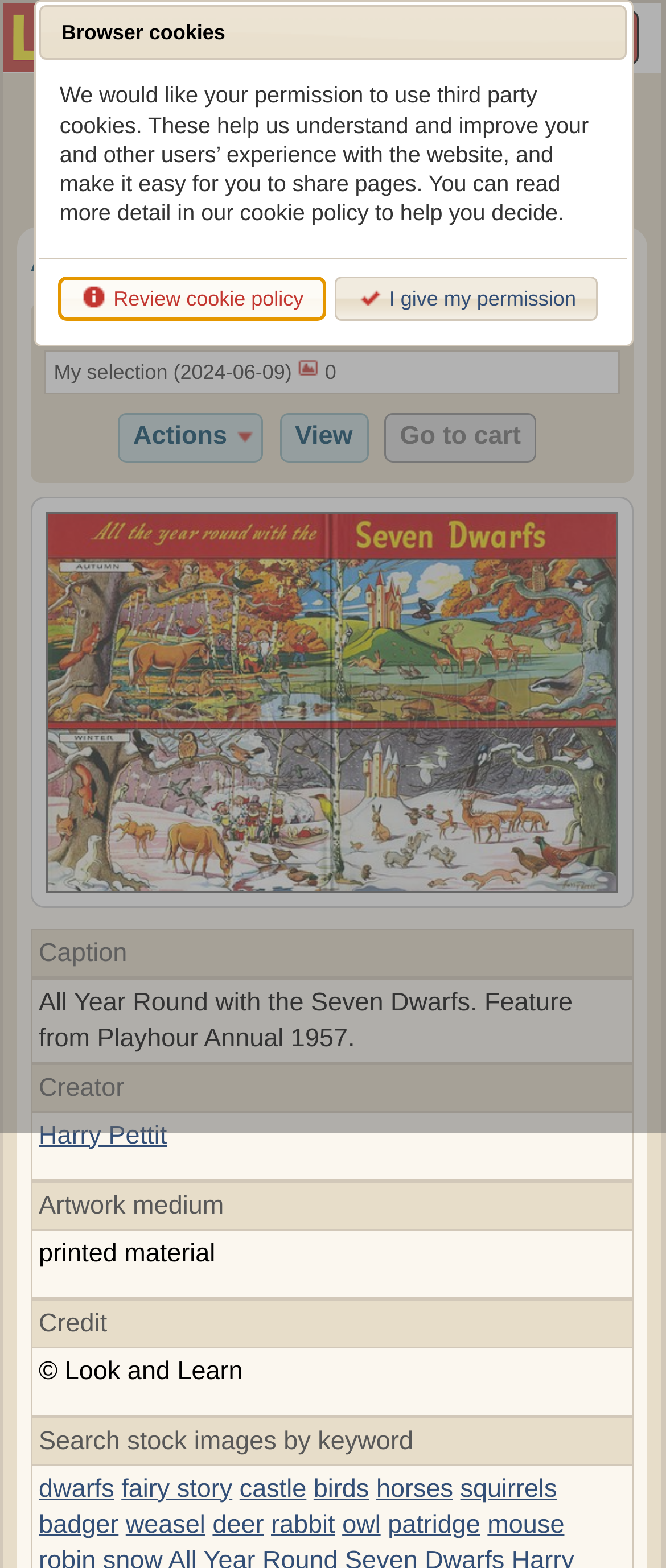Can you identify the bounding box coordinates of the clickable region needed to carry out this instruction: 'Select an image from My selections'? The coordinates should be four float numbers within the range of 0 to 1, stated as [left, top, right, bottom].

[0.269, 0.099, 0.568, 0.131]